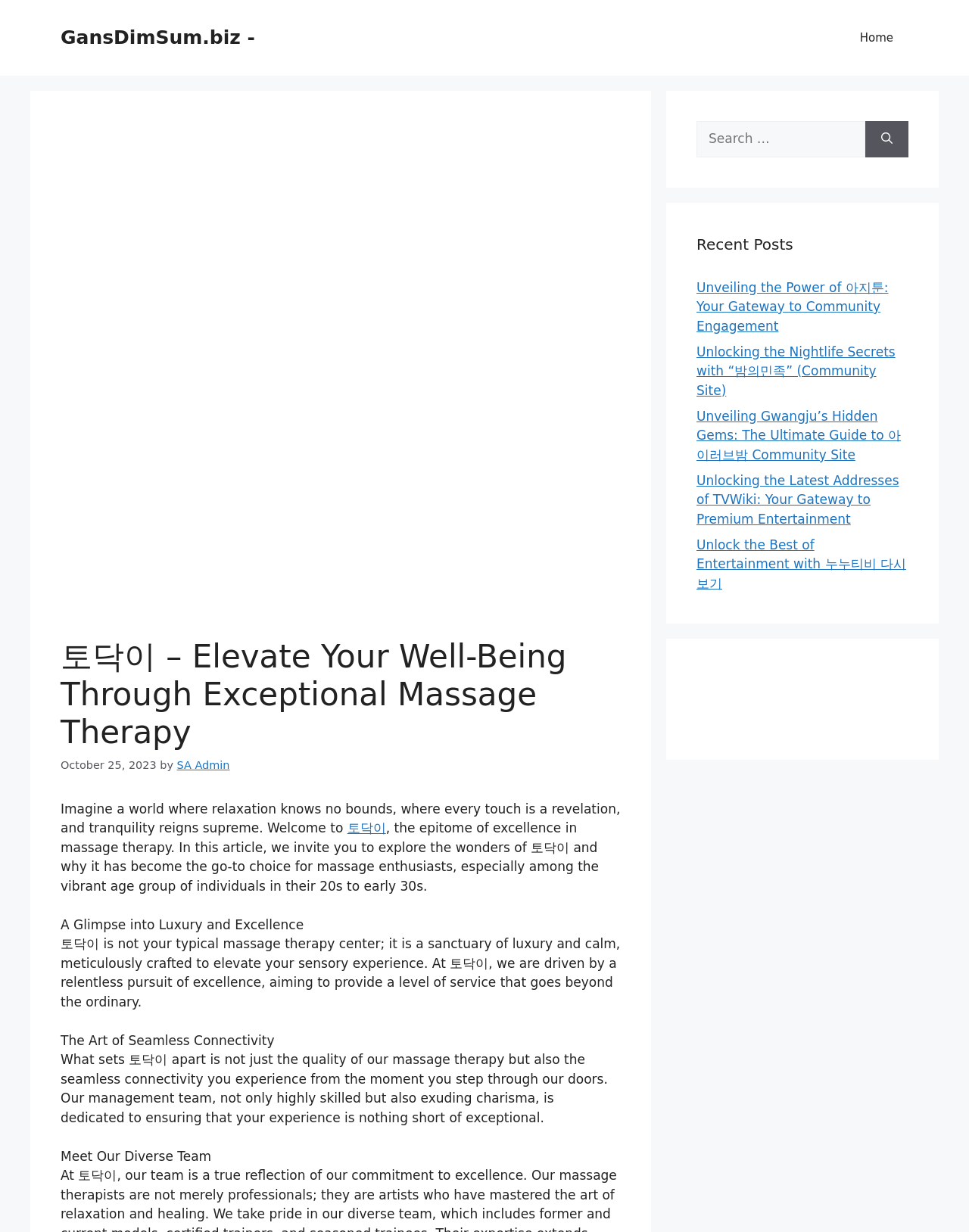Create a detailed narrative describing the layout and content of the webpage.

The webpage is about 토닥이, a massage therapy center that offers exceptional services. At the top, there is a banner with a link to the website's homepage, GansDimSum.biz. Below the banner, there is a navigation menu with a link to the "Home" page.

The main content area is divided into sections, each with a heading. The first section has a heading "토닥이 – Elevate Your Well-Being Through Exceptional Massage Therapy" and a subheading "Imagine a world where relaxation knows no bounds, where every touch is a revelation, and tranquility reigns supreme. Welcome to 토닥이..." followed by a brief introduction to the massage therapy center.

The next section has a heading "A Glimpse into Luxury and Excellence" and describes 토닥이 as a sanctuary of luxury and calm, aiming to provide exceptional service. Below this section, there is another section with a heading "The Art of Seamless Connectivity" which highlights the quality of the massage therapy and the seamless connectivity experienced by customers.

Further down, there is a section with a heading "Meet Our Diverse Team" but it does not contain any specific information about the team members.

On the right side of the page, there are three complementary sections. The first section has a search box with a label "Search for:" and a search button. The second section has a heading "Recent Posts" and lists five recent posts with links to articles about community engagement, nightlife, and entertainment. The third section is empty.

Overall, the webpage is well-structured and easy to navigate, with clear headings and concise text that provides an overview of 토닥이's services and philosophy.